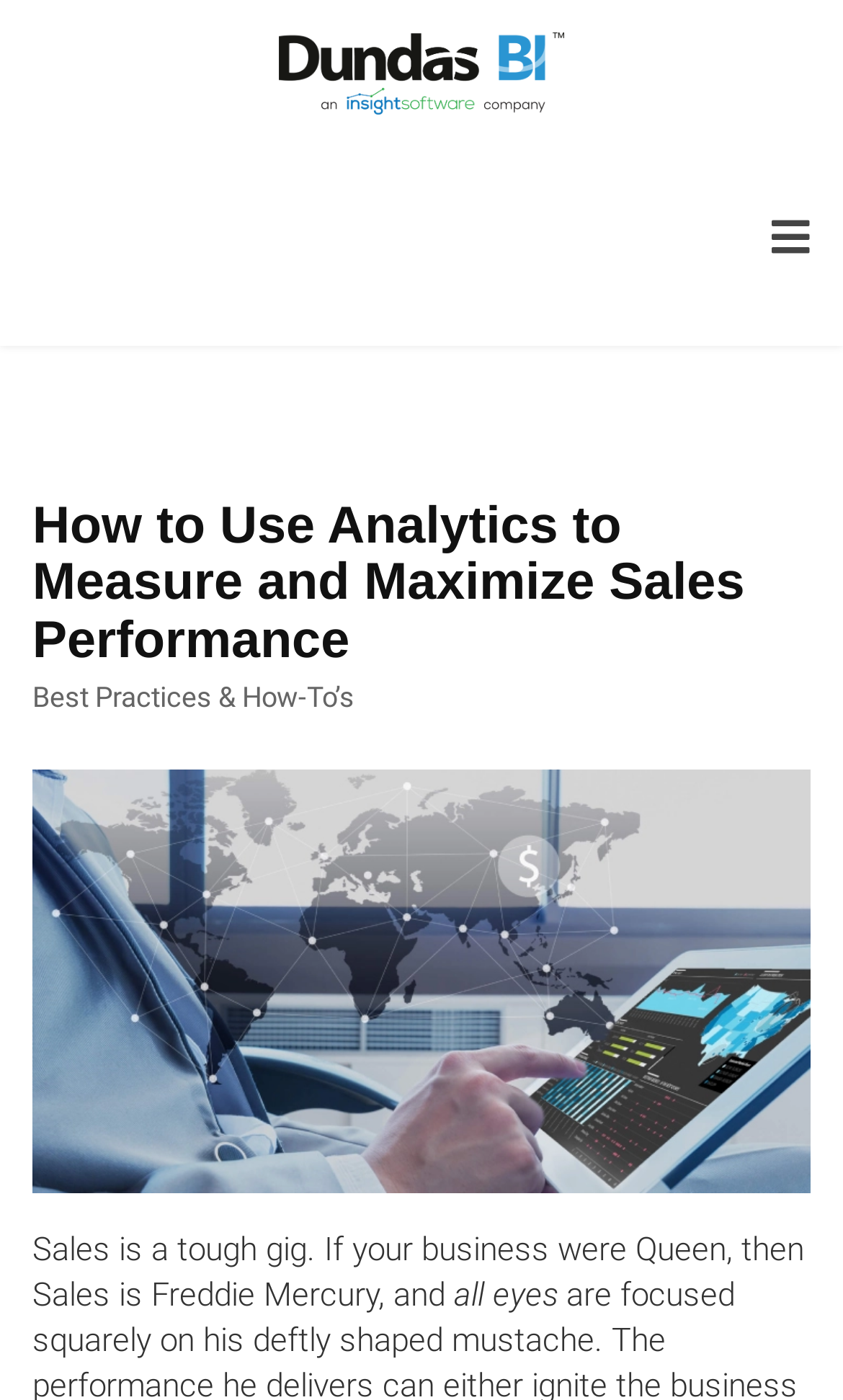Please give a one-word or short phrase response to the following question: 
What is the word that comes after 'all' in the sentence at the bottom of the webpage?

eyes